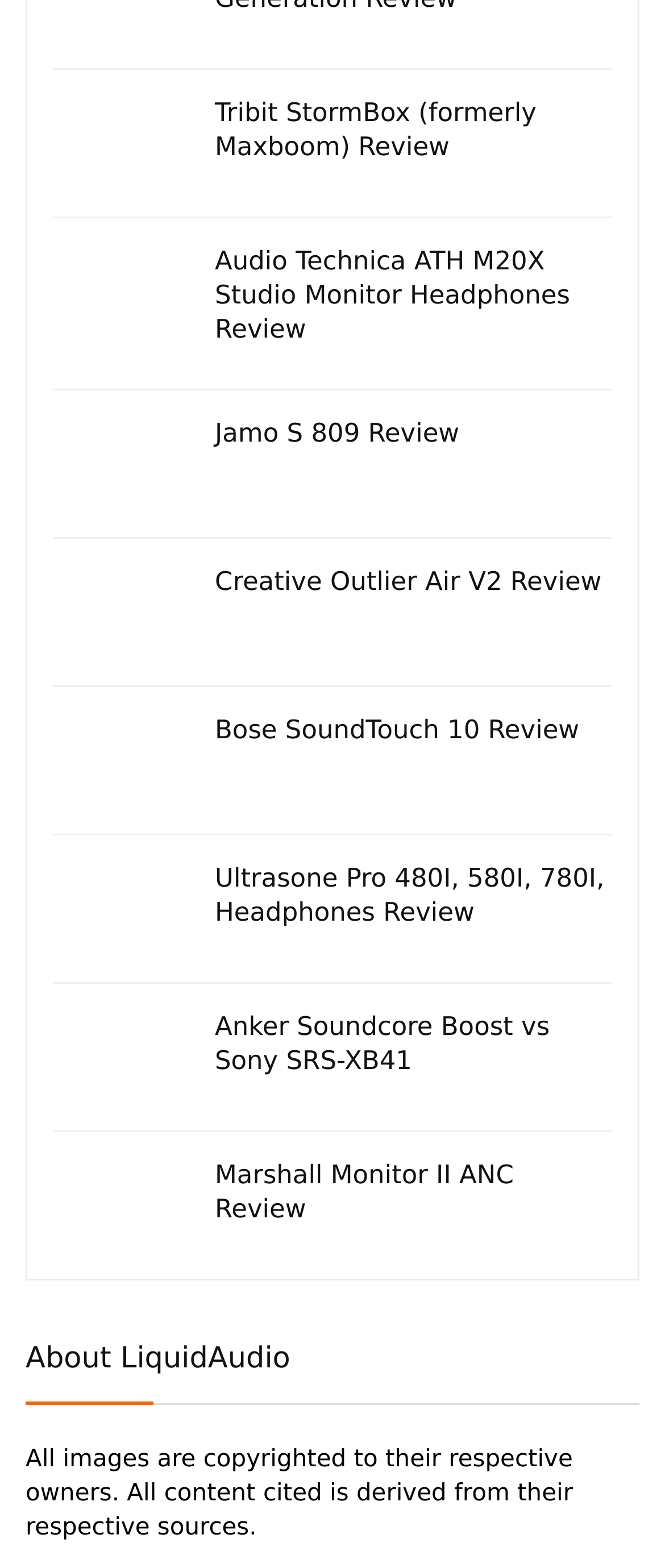Identify the bounding box coordinates for the region of the element that should be clicked to carry out the instruction: "Check Audio Technica ATH M20X review". The bounding box coordinates should be four float numbers between 0 and 1, i.e., [left, top, right, bottom].

[0.323, 0.155, 0.921, 0.22]